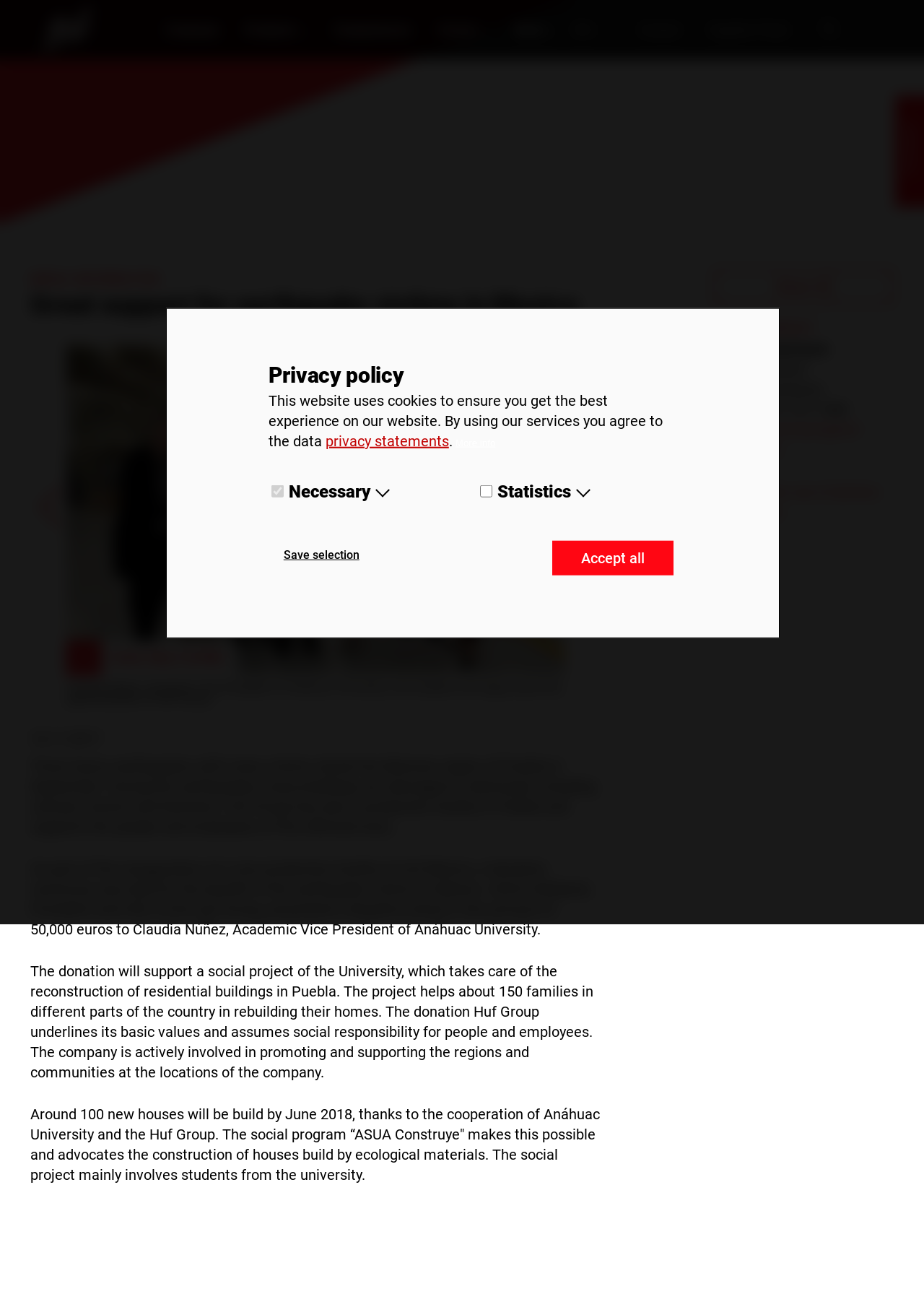Using details from the image, please answer the following question comprehensively:
What is the name of the social project mentioned on the webpage?

I found the name of the social project by reading the text content of the paragraphs, which mentioned that the social program 'ASUA Construye' makes it possible to build houses using ecological materials.